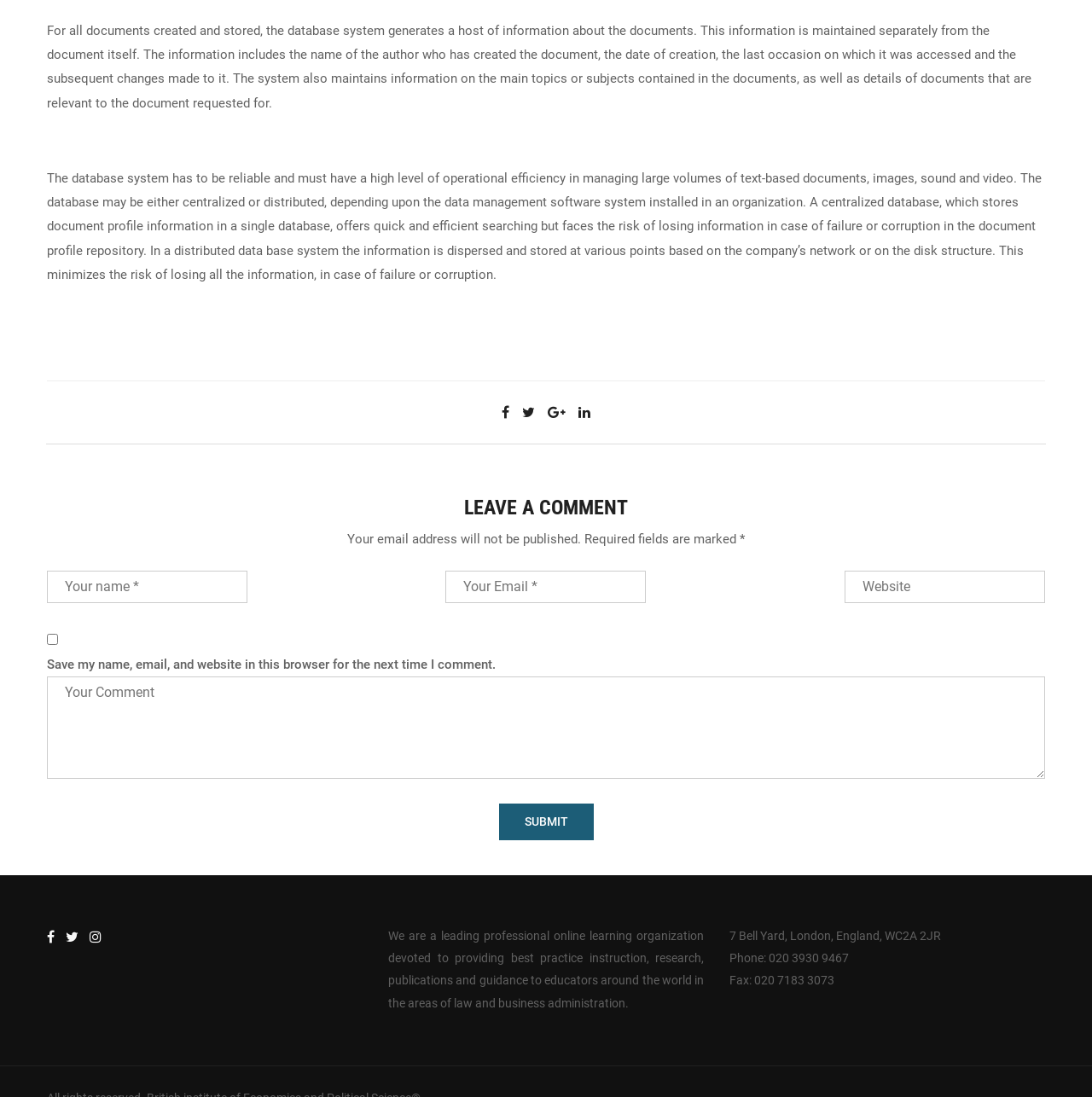Return the bounding box coordinates of the UI element that corresponds to this description: "Submit". The coordinates must be given as four float numbers in the range of 0 and 1, [left, top, right, bottom].

[0.457, 0.733, 0.543, 0.766]